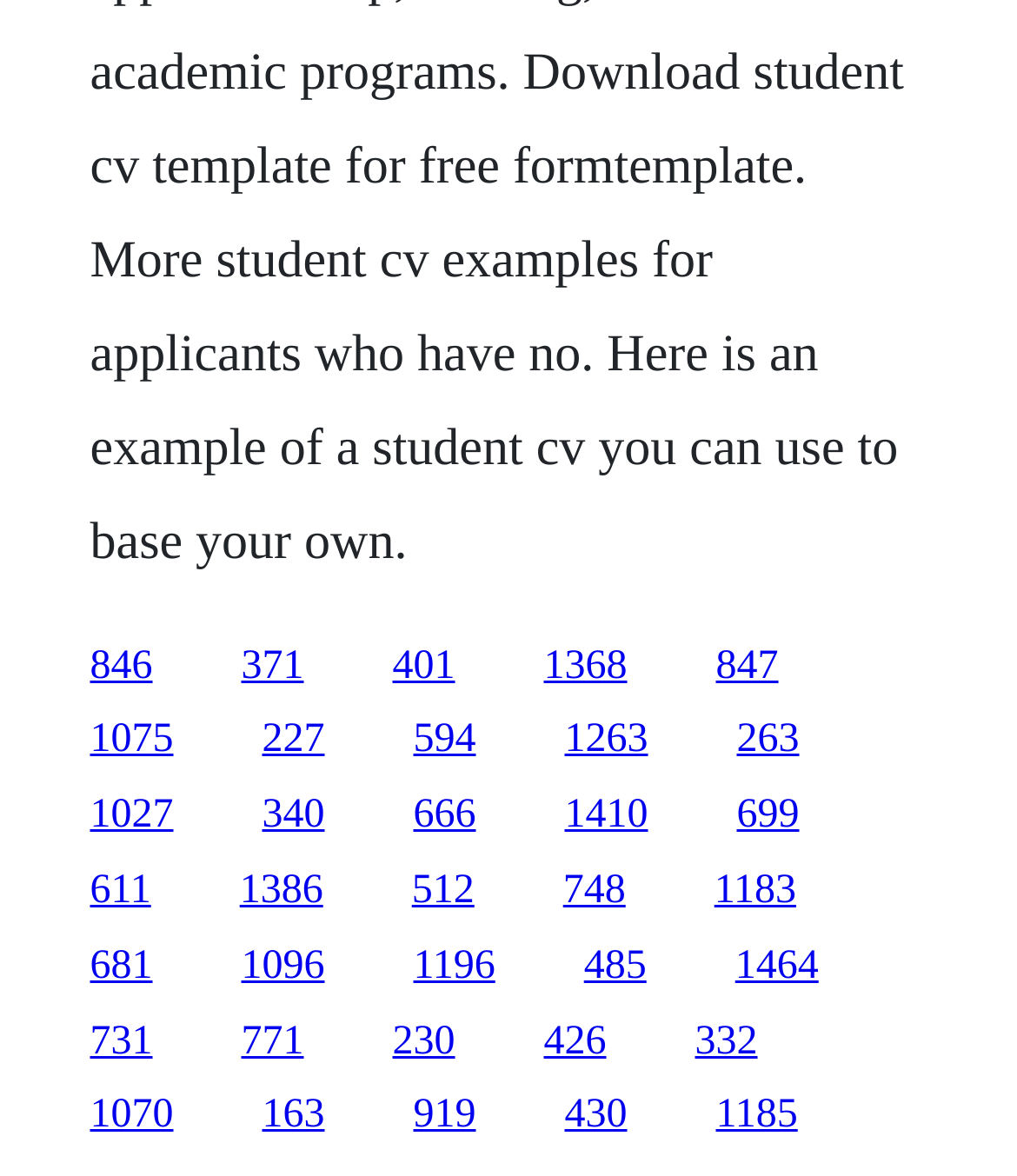Determine the bounding box coordinates of the UI element described below. Use the format (top-left x, top-left y, bottom-right x, bottom-right y) with floating point numbers between 0 and 1: 332

[0.683, 0.866, 0.745, 0.904]